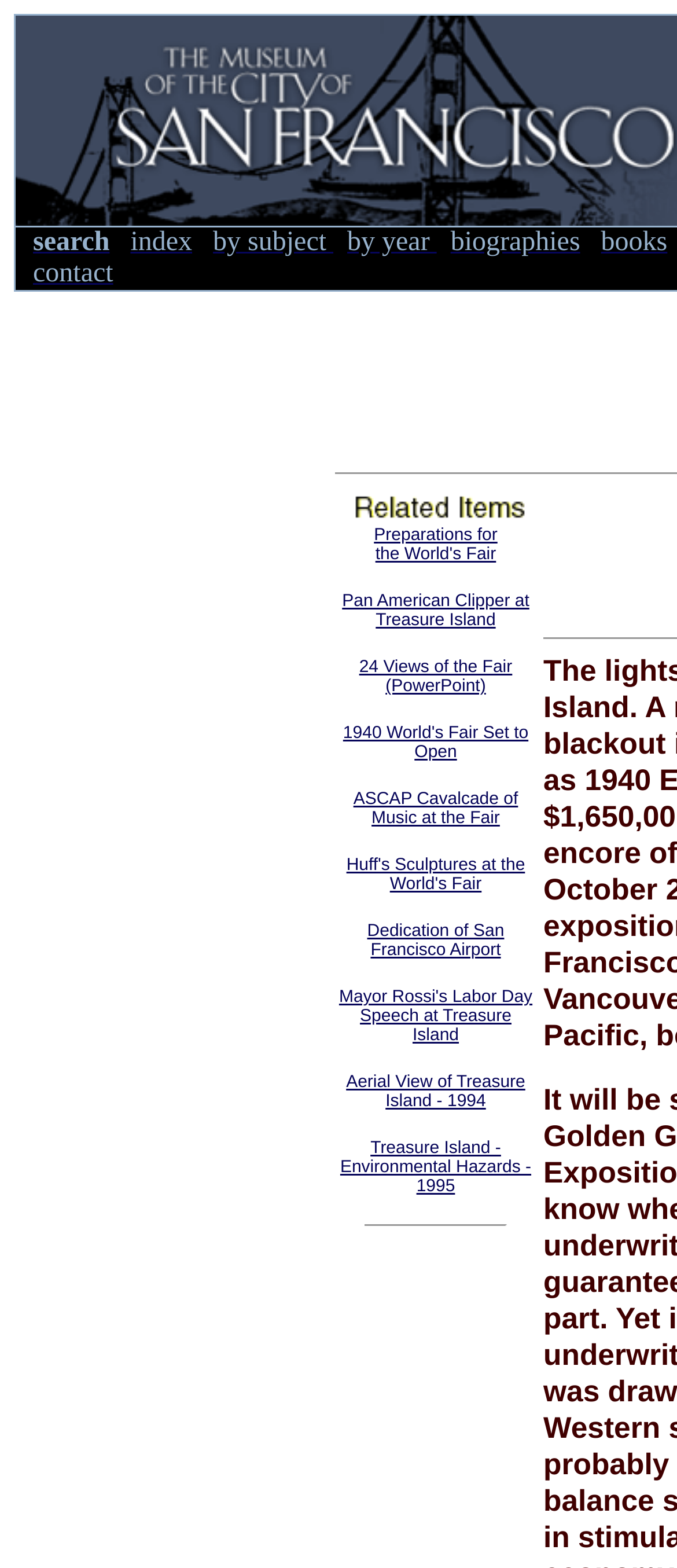Locate the bounding box coordinates of the clickable part needed for the task: "view related museum links".

[0.495, 0.316, 0.792, 0.336]